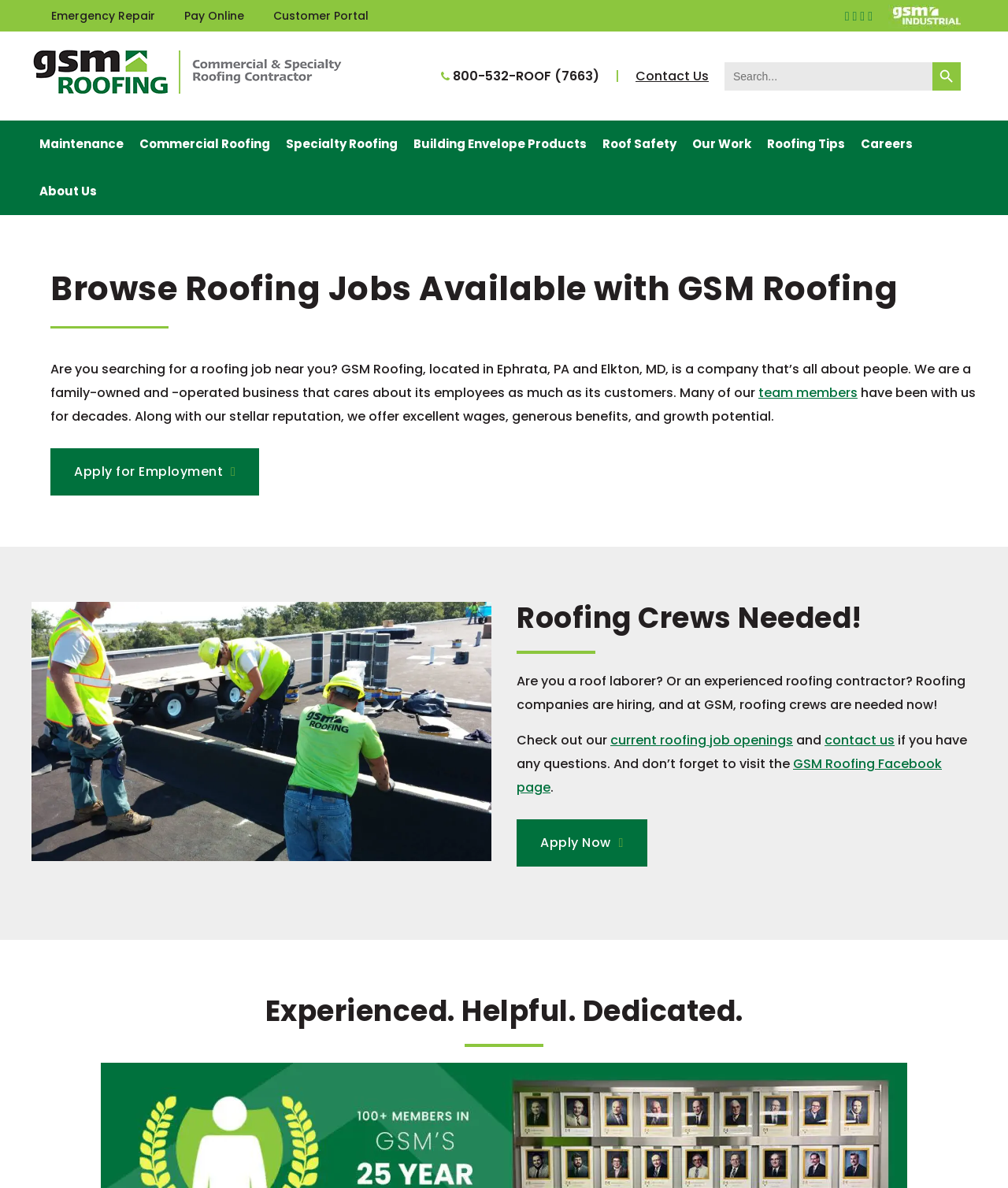Locate the bounding box coordinates of the clickable area needed to fulfill the instruction: "Check current roofing job openings".

[0.605, 0.615, 0.787, 0.631]